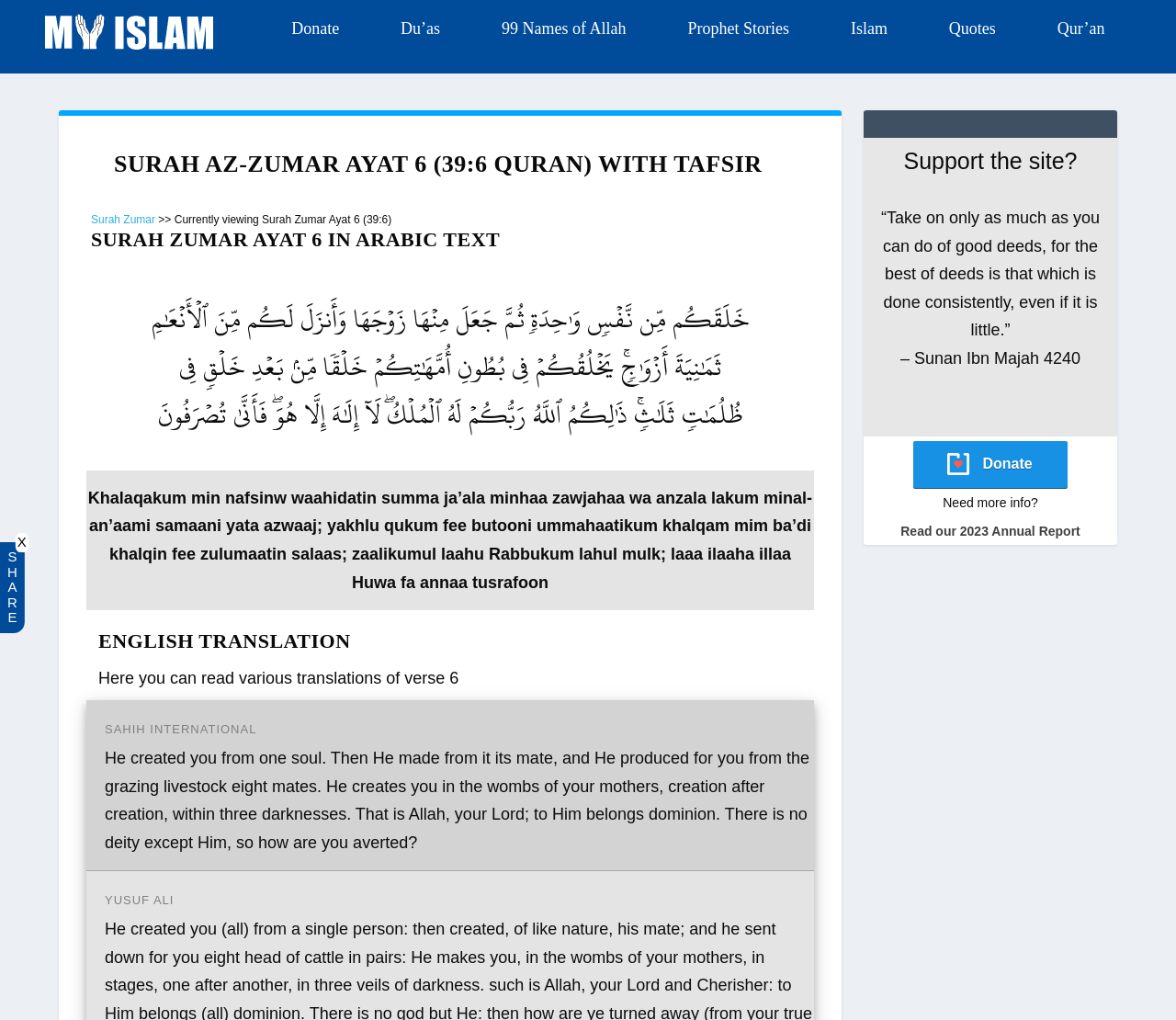Determine the bounding box coordinates (top-left x, top-left y, bottom-right x, bottom-right y) of the UI element described in the following text: alt="My Islam Logo"

[0.034, 0.049, 0.187, 0.067]